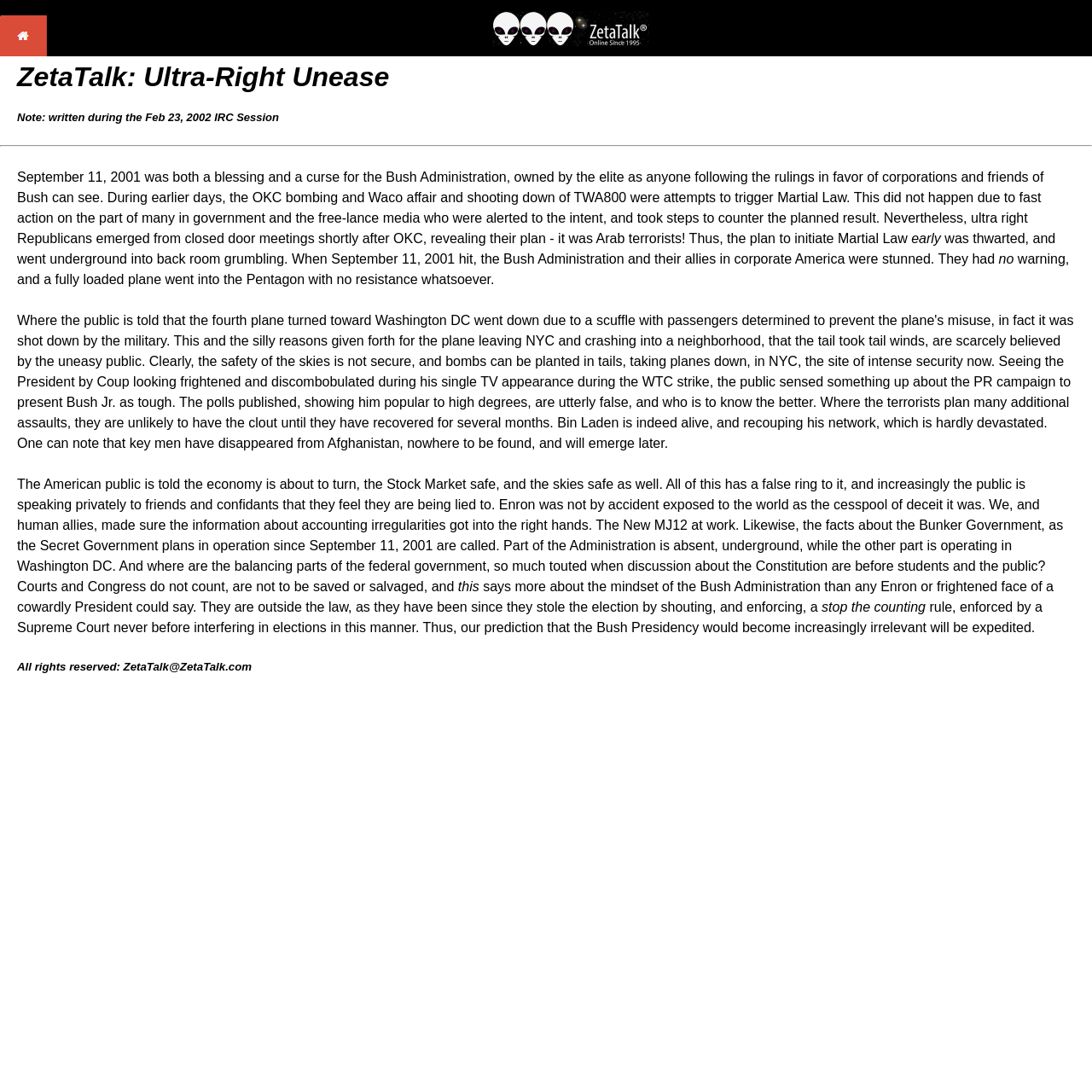What is the status of the federal government?
Kindly give a detailed and elaborate answer to the question.

The text states that part of the Administration is absent, underground, while the other part is operating in Washington DC, suggesting that the federal government is not functioning normally.